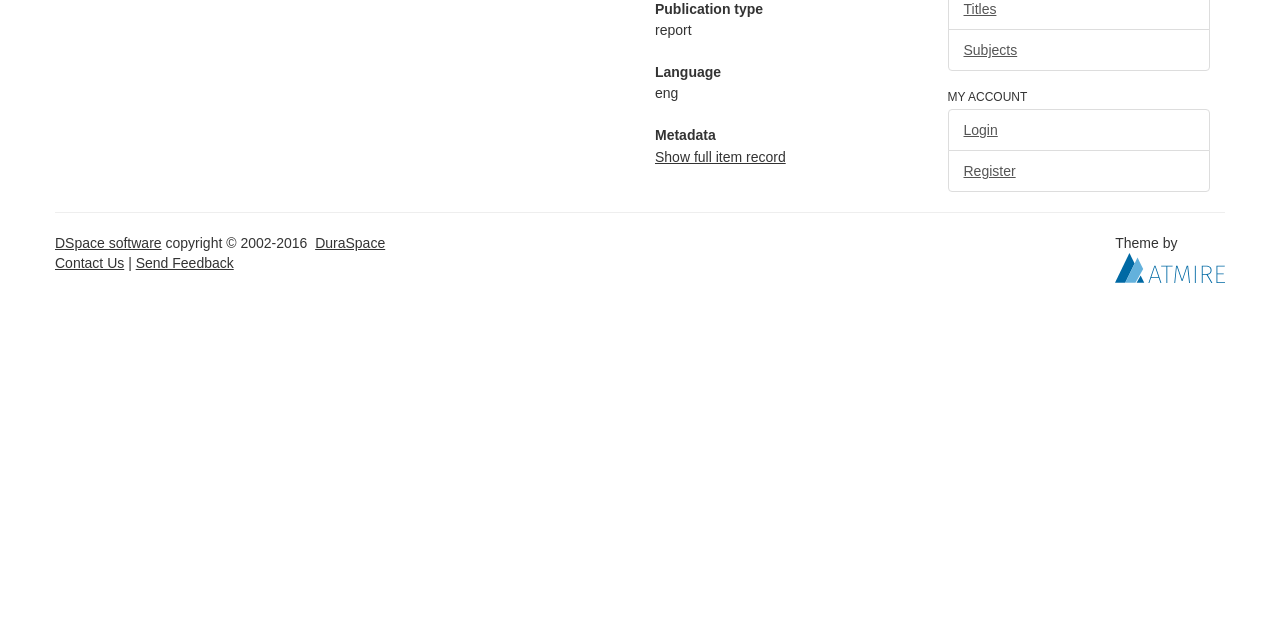Using the webpage screenshot, find the UI element described by DSpace software. Provide the bounding box coordinates in the format (top-left x, top-left y, bottom-right x, bottom-right y), ensuring all values are floating point numbers between 0 and 1.

[0.043, 0.368, 0.126, 0.393]